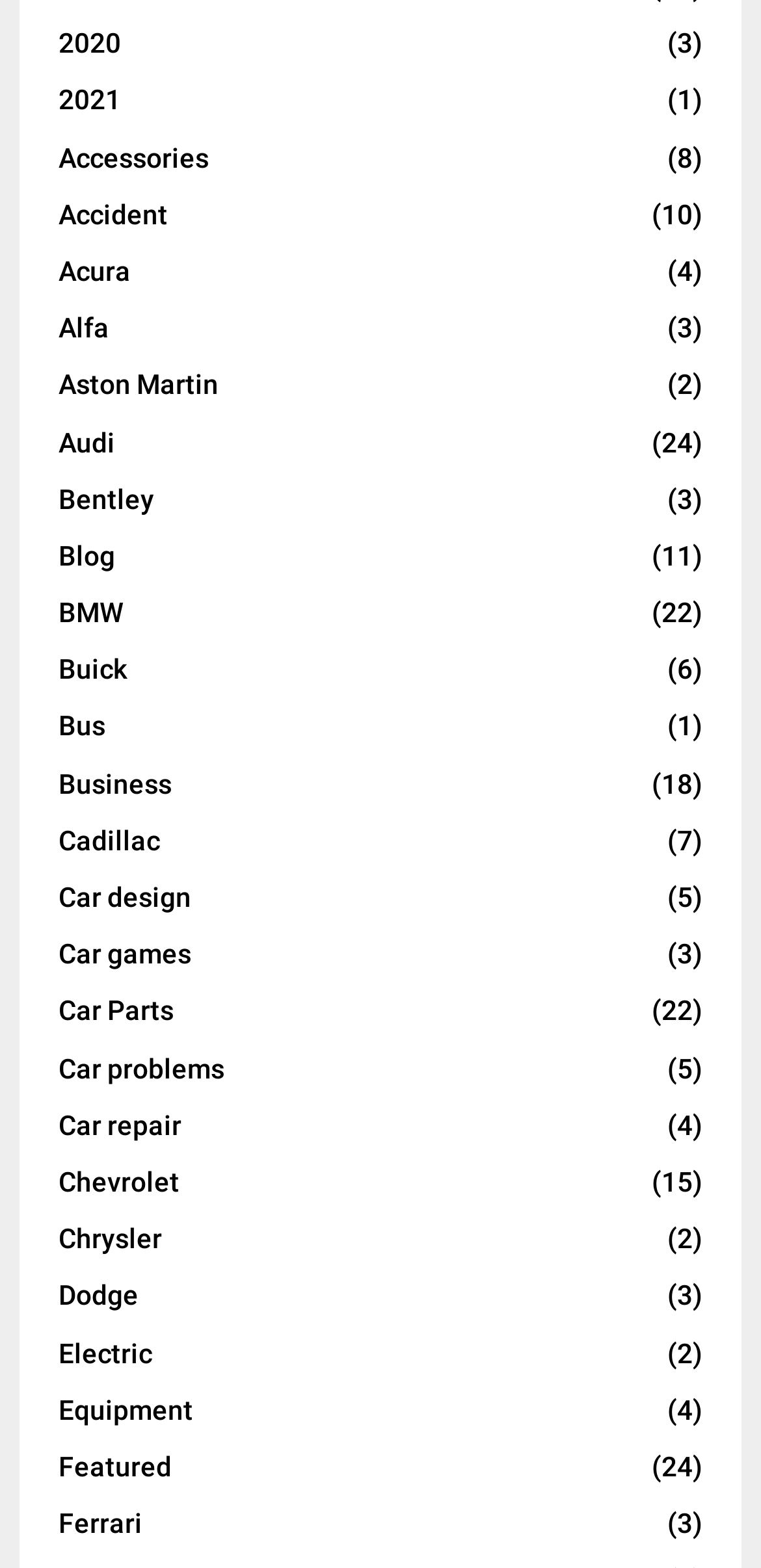Return the bounding box coordinates of the UI element that corresponds to this description: "Audi (24)". The coordinates must be given as four float numbers in the range of 0 and 1, [left, top, right, bottom].

[0.077, 0.272, 0.151, 0.292]